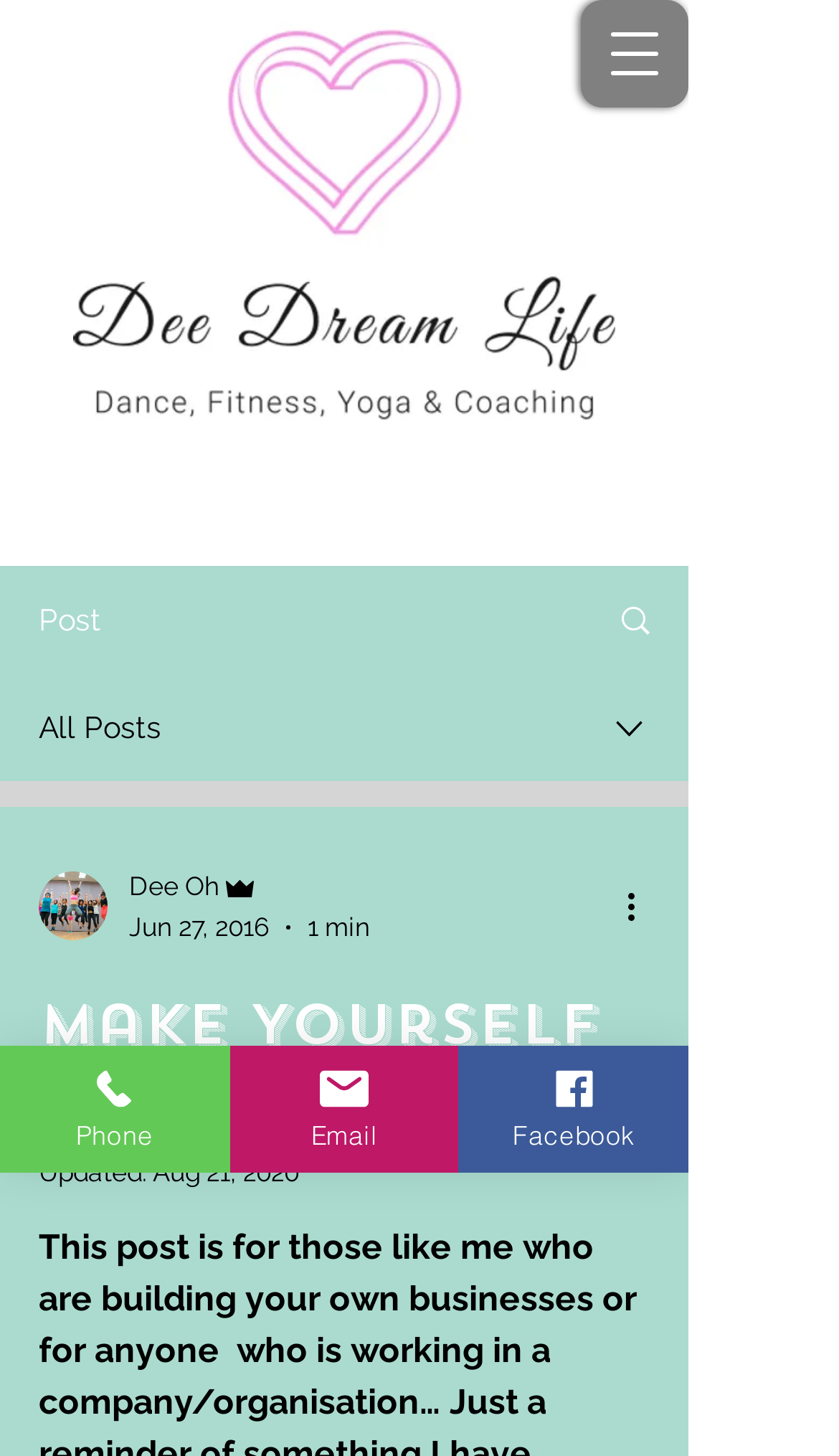Determine the bounding box coordinates for the clickable element required to fulfill the instruction: "Read more about Lith". Provide the coordinates as four float numbers between 0 and 1, i.e., [left, top, right, bottom].

None